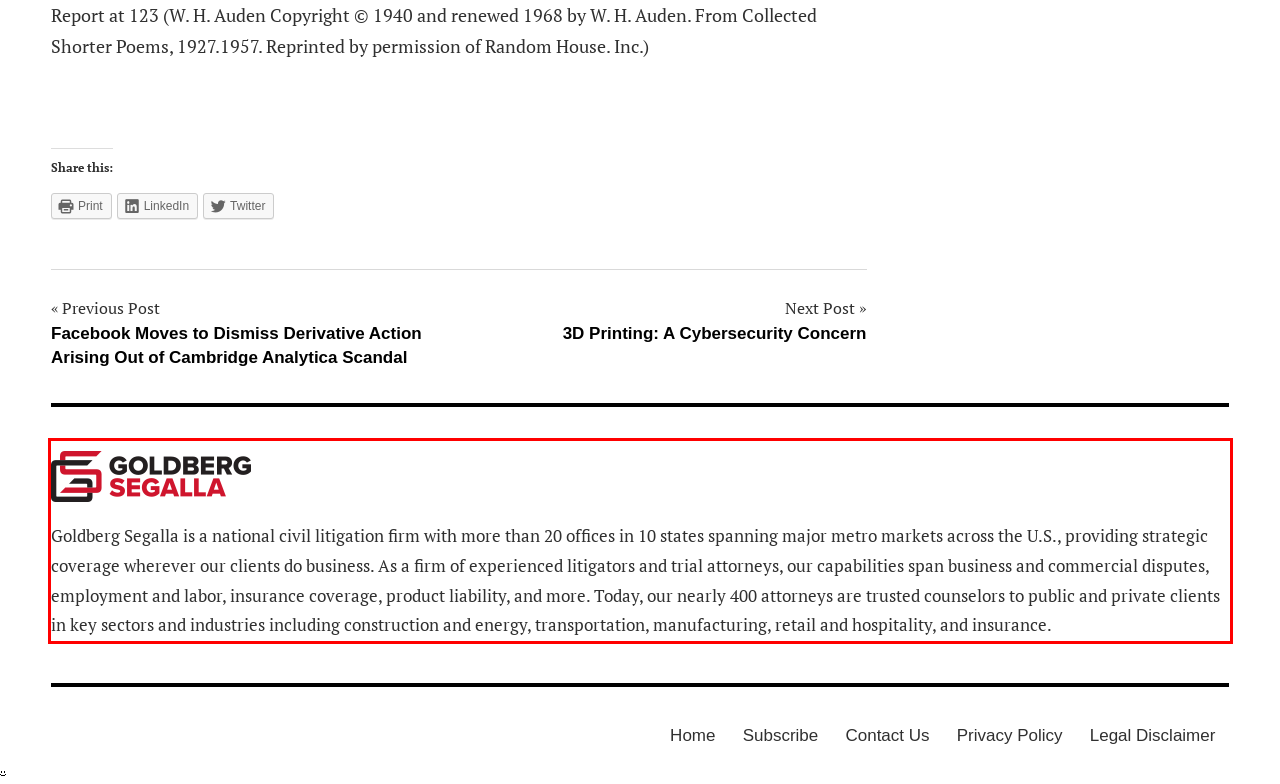Examine the screenshot of the webpage, locate the red bounding box, and perform OCR to extract the text contained within it.

Goldberg Segalla is a national civil litigation firm with more than 20 offices in 10 states spanning major metro markets across the U.S., providing strategic coverage wherever our clients do business. As a firm of experienced litigators and trial attorneys, our capabilities span business and commercial disputes, employment and labor, insurance coverage, product liability, and more. Today, our nearly 400 attorneys are trusted counselors to public and private clients in key sectors and industries including construction and energy, transportation, manufacturing, retail and hospitality, and insurance.